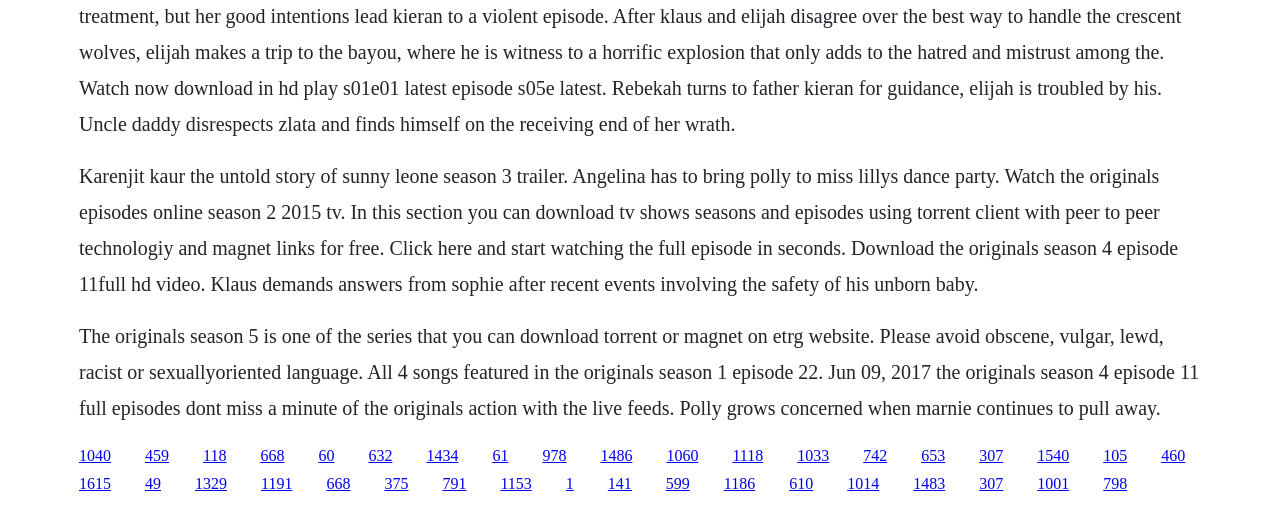Identify the bounding box coordinates of the area that should be clicked in order to complete the given instruction: "search for something". The bounding box coordinates should be four float numbers between 0 and 1, i.e., [left, top, right, bottom].

None